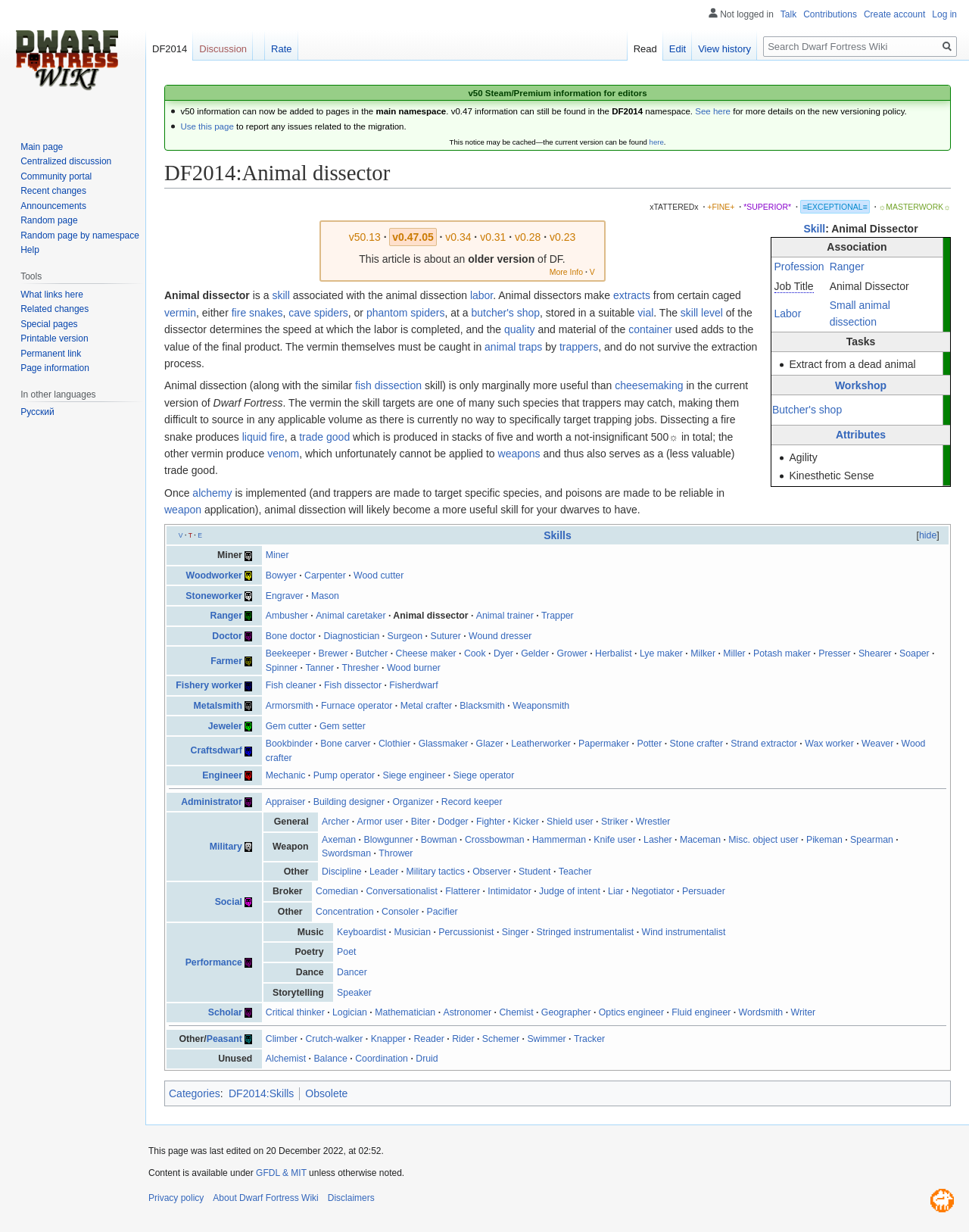From the details in the image, provide a thorough response to the question: What is the labor associated with the skill Animal Dissector?

I found the answer by looking at the table with the caption 'Skill: Animal Dissector' and finding the row with the rowheader 'Labor' and the corresponding gridcell 'Small animal dissection'.